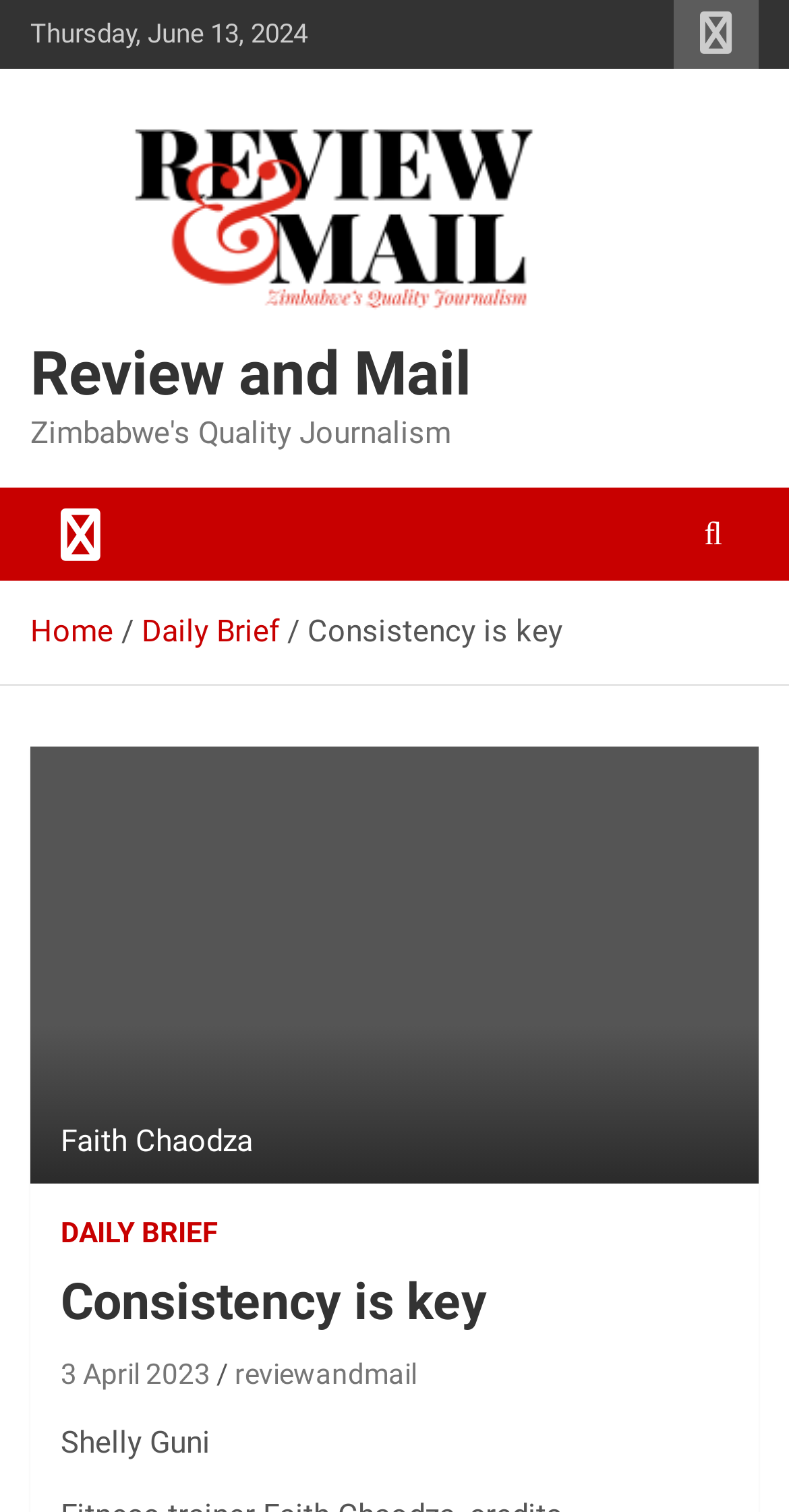Identify the bounding box coordinates for the element that needs to be clicked to fulfill this instruction: "Toggle navigation". Provide the coordinates in the format of four float numbers between 0 and 1: [left, top, right, bottom].

[0.038, 0.323, 0.167, 0.384]